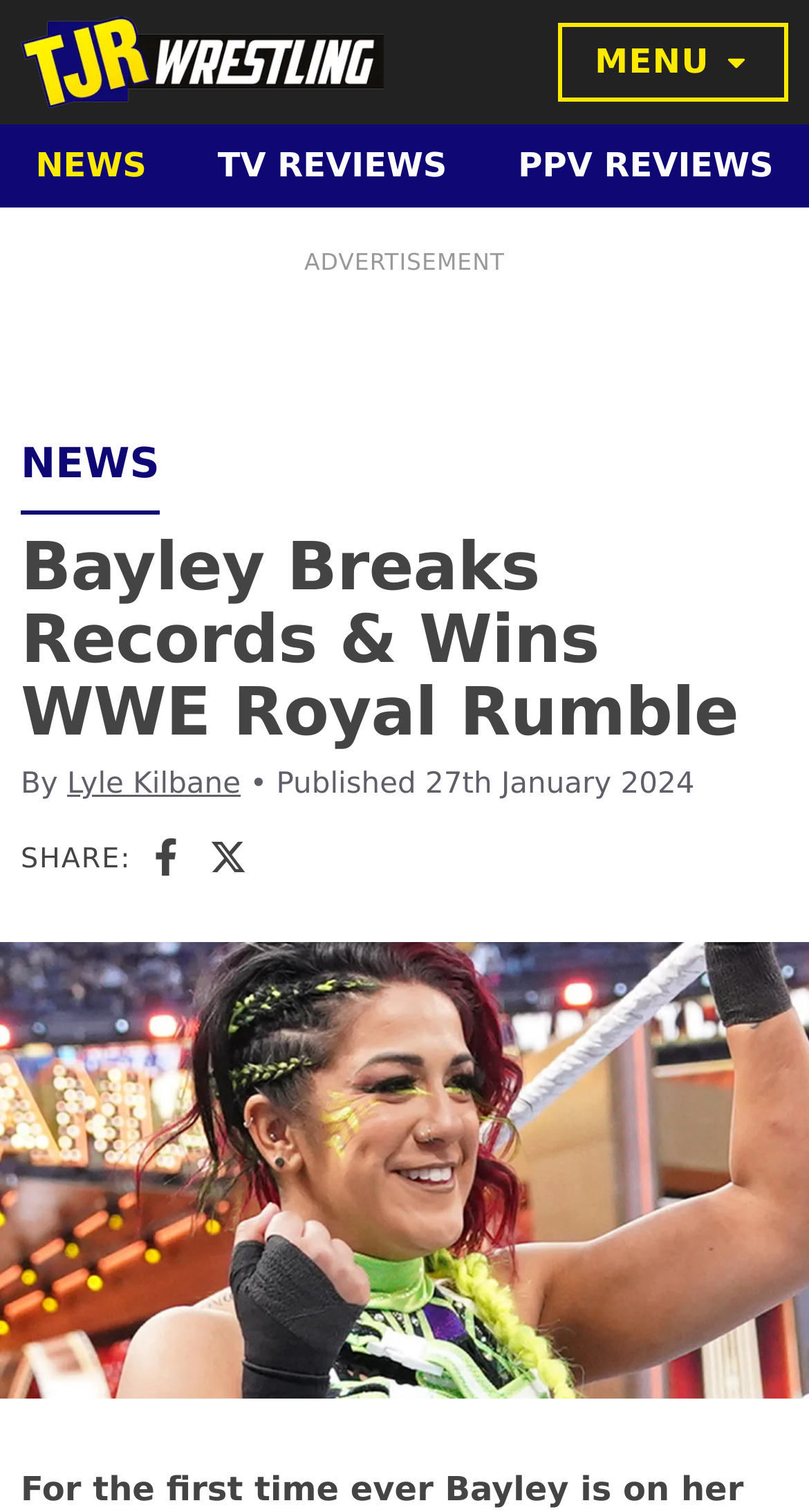What is the name of the WWE wrestler in the image?
Based on the image content, provide your answer in one word or a short phrase.

Bayley